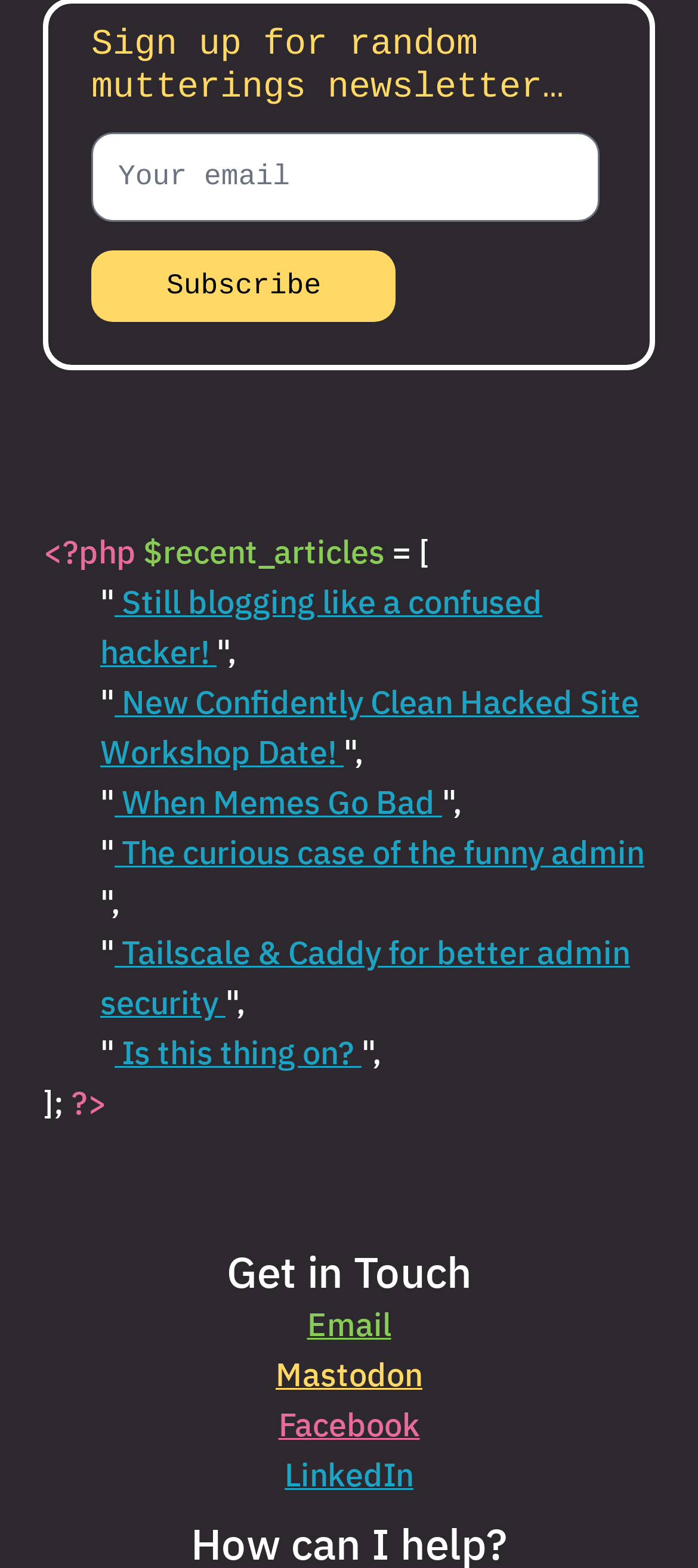What is the author's tone in the blog post titles?
Utilize the image to construct a detailed and well-explained answer.

The titles of the blog posts, such as 'Still blogging like a confused hacker!' and 'When Memes Go Bad', have a playful and humorous tone, suggesting that the author's writing style is lighthearted and humorous.